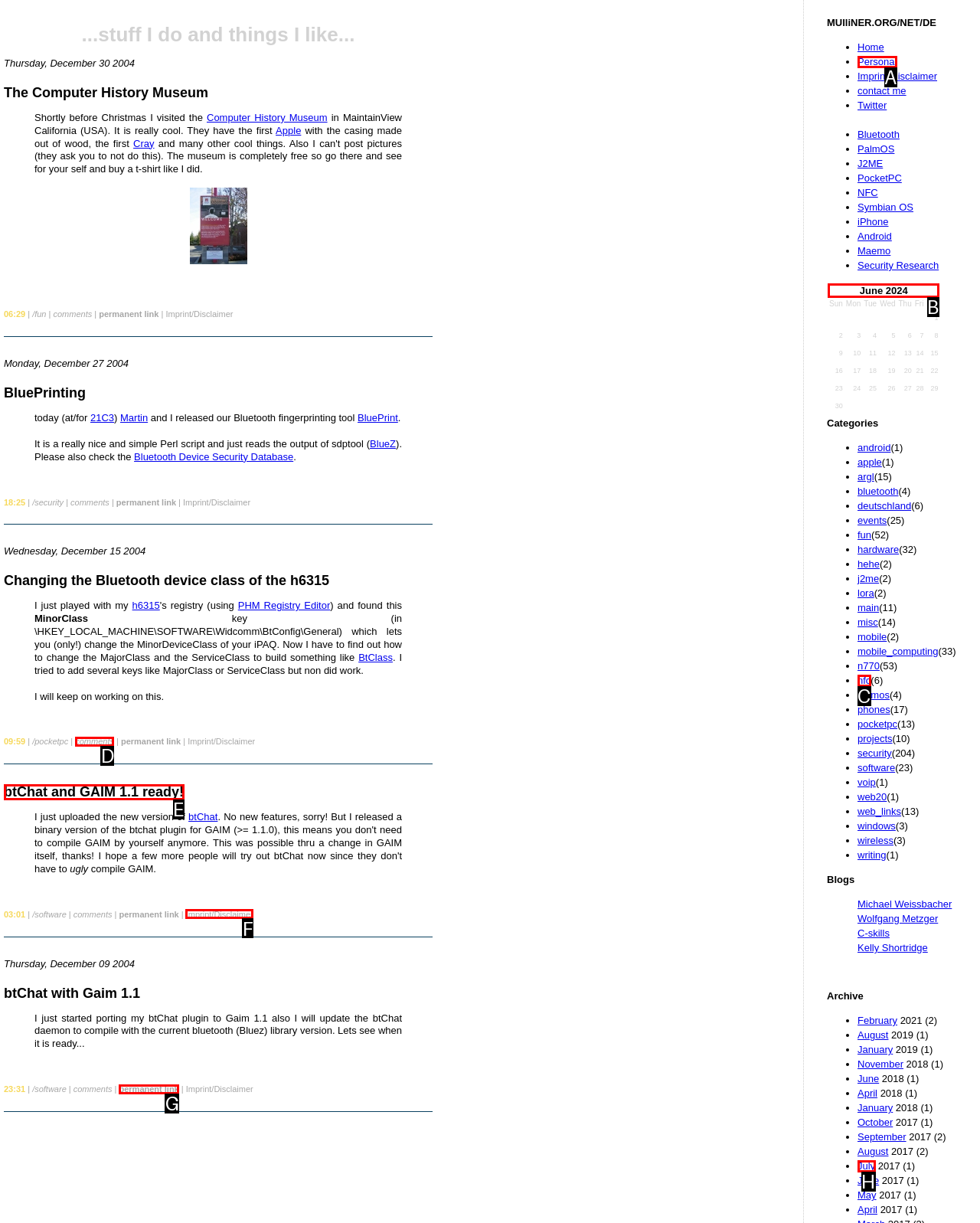Determine the correct UI element to click for this instruction: select June 2024. Respond with the letter of the chosen element.

B